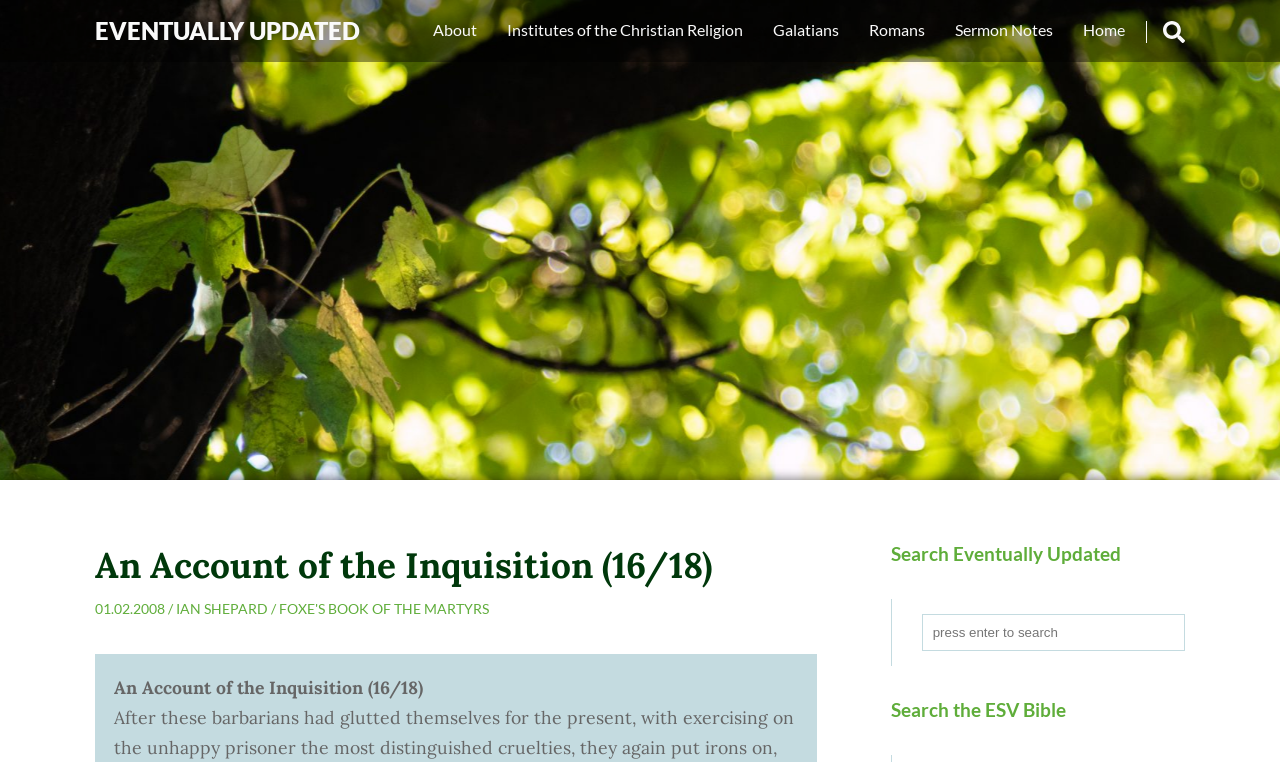Identify the bounding box coordinates of the element that should be clicked to fulfill this task: "click the 'EVENTUALLY UPDATED' link". The coordinates should be provided as four float numbers between 0 and 1, i.e., [left, top, right, bottom].

[0.074, 0.0, 0.294, 0.081]